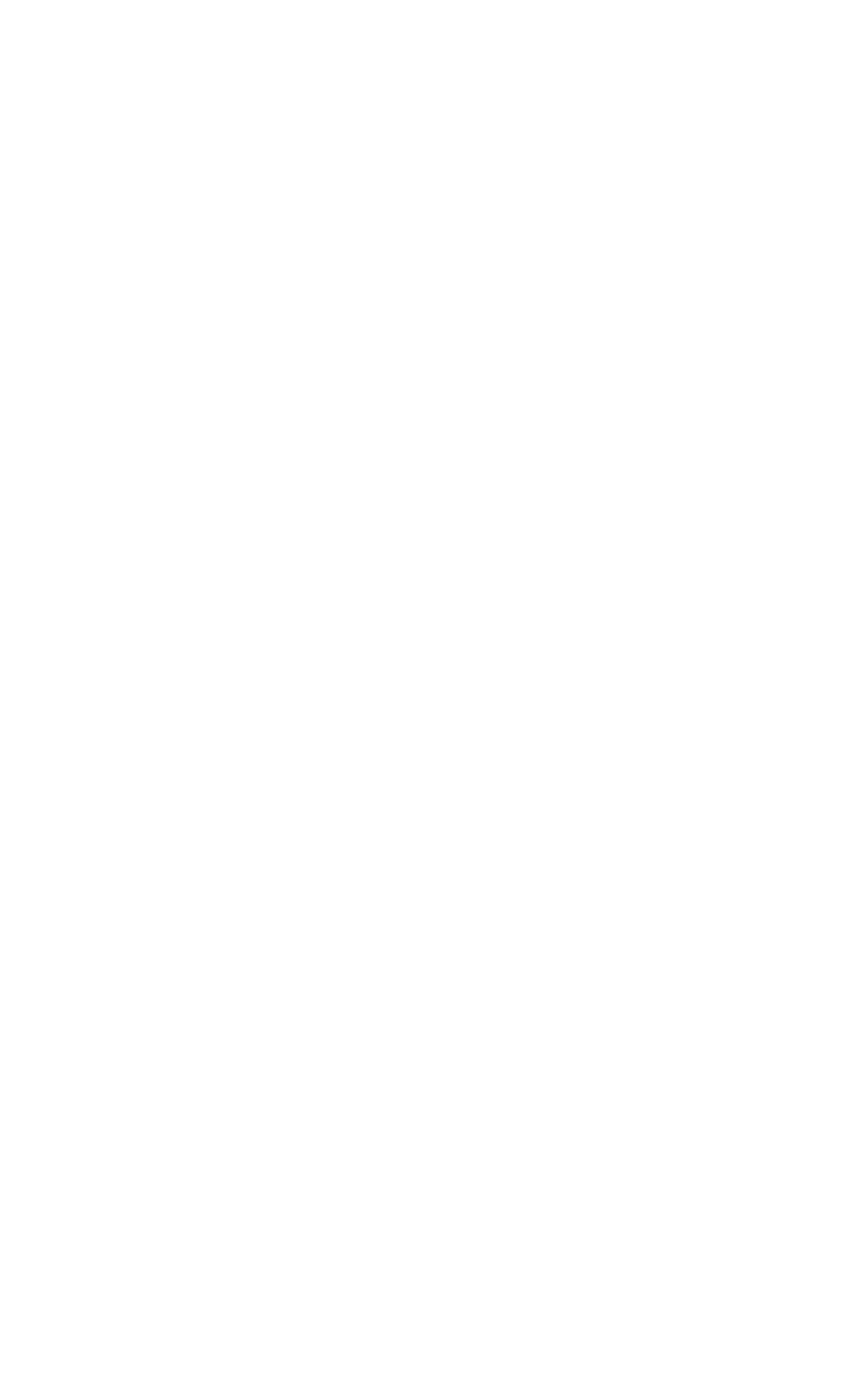Based on the element description: "aria-label="Previous"", identify the UI element and provide its bounding box coordinates. Use four float numbers between 0 and 1, [left, top, right, bottom].

[0.411, 0.537, 0.472, 0.562]